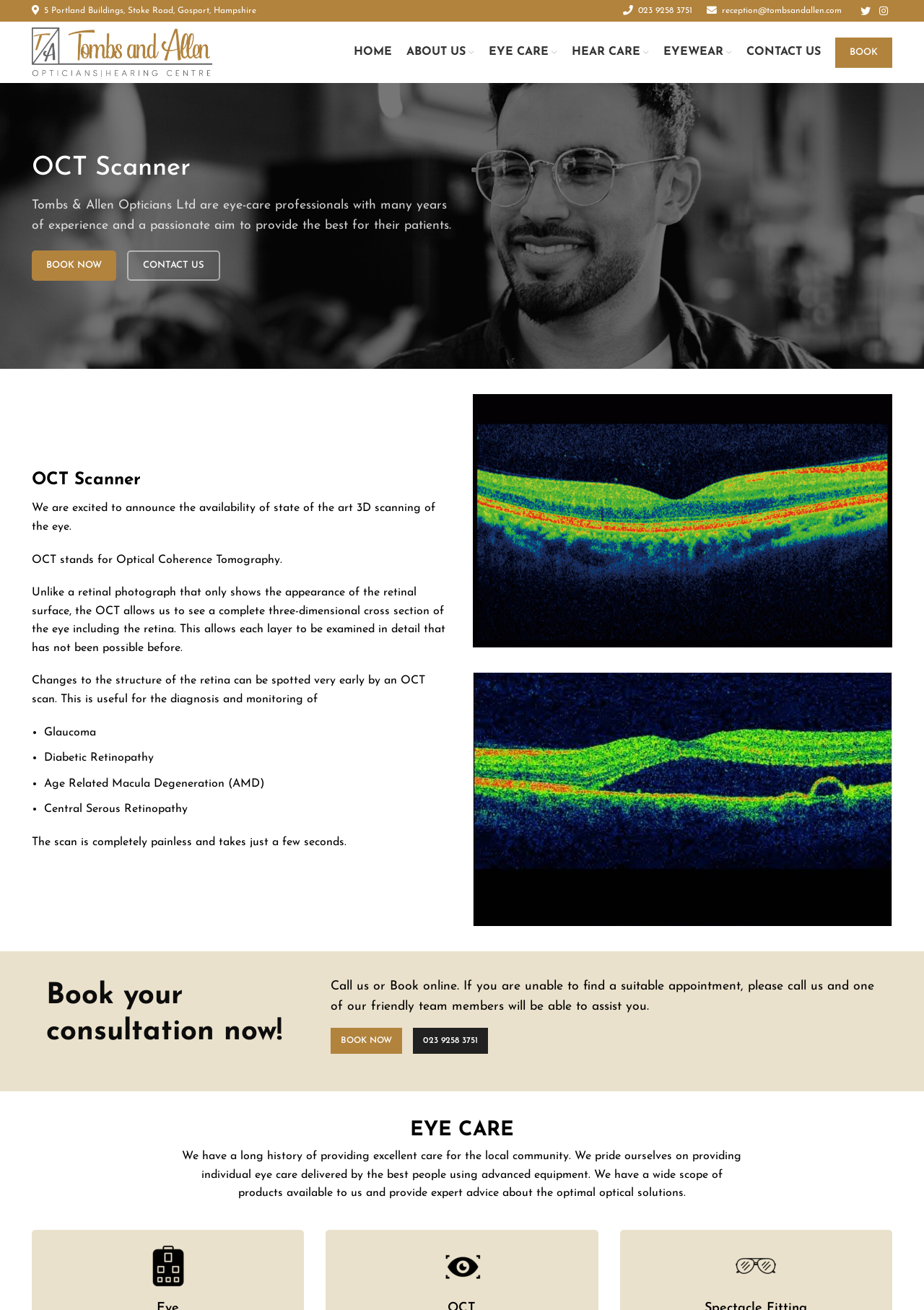Identify the bounding box coordinates for the region of the element that should be clicked to carry out the instruction: "Click BOOK". The bounding box coordinates should be four float numbers between 0 and 1, i.e., [left, top, right, bottom].

[0.904, 0.028, 0.966, 0.052]